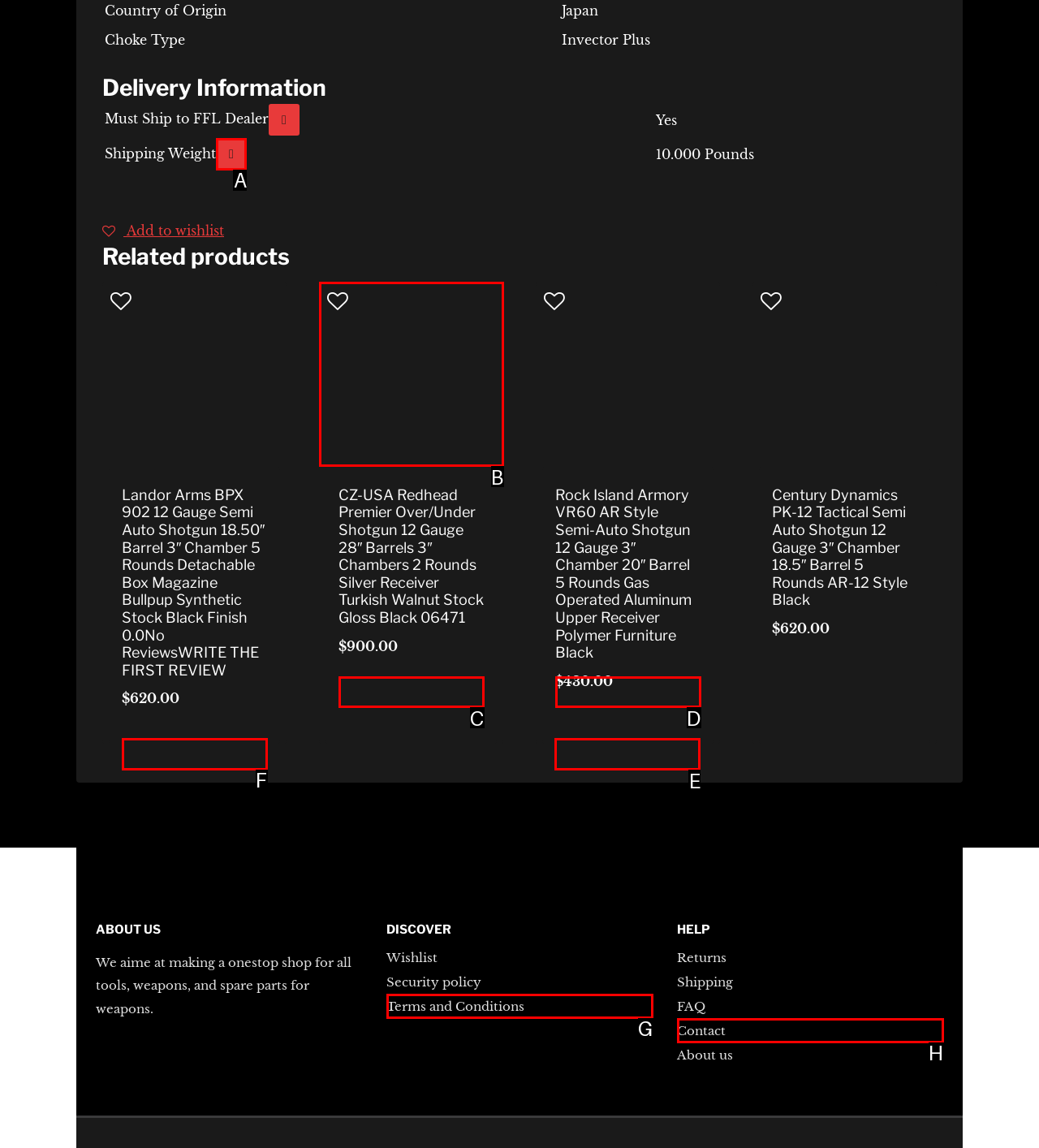Identify which HTML element should be clicked to fulfill this instruction: Compare Rock Island Armory VR60 AR Style Semi-Auto Shotgun Reply with the correct option's letter.

E